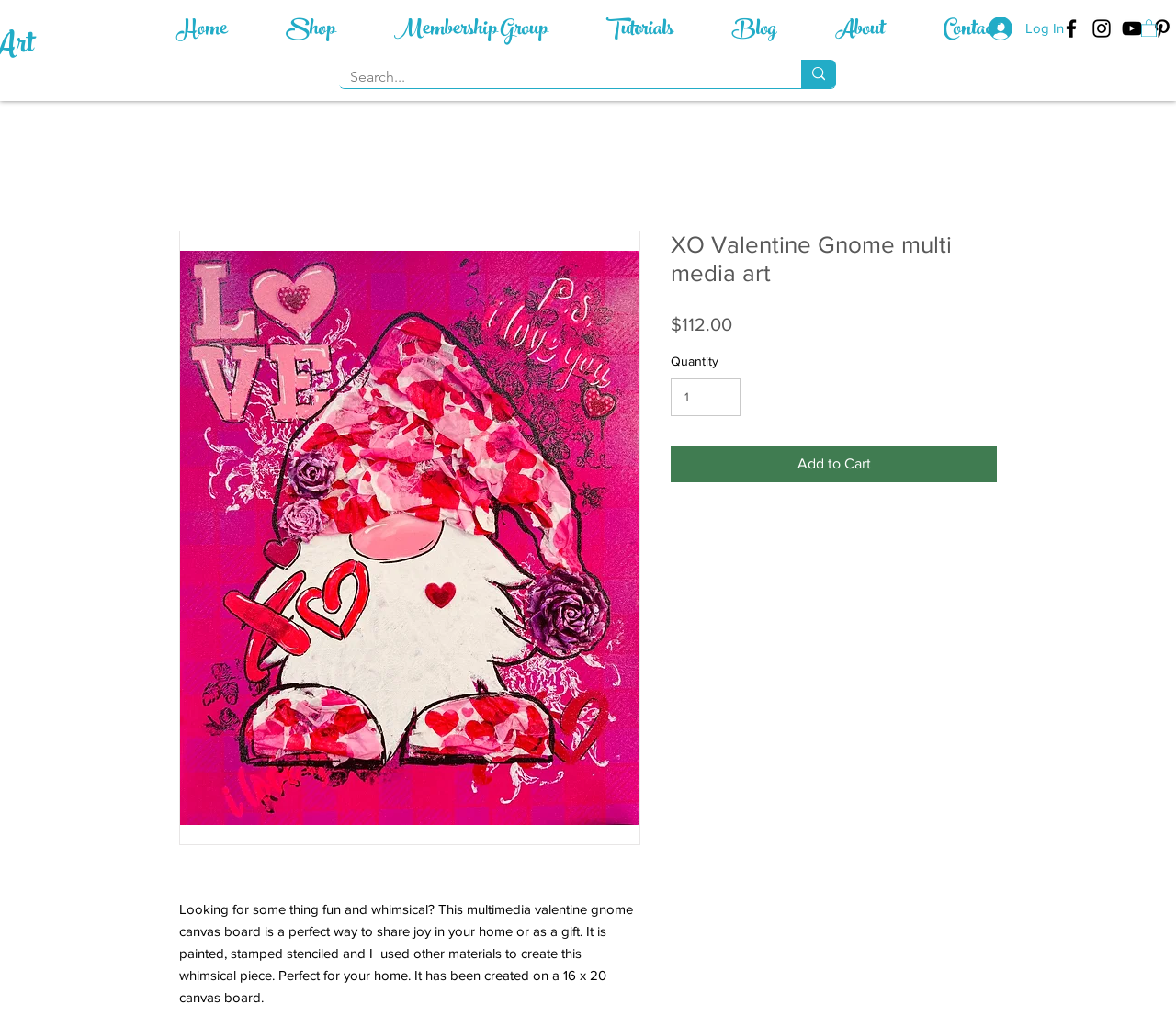Please provide a one-word or short phrase answer to the question:
What is the price of the XO Valentine Gnome multi media art?

$112.00